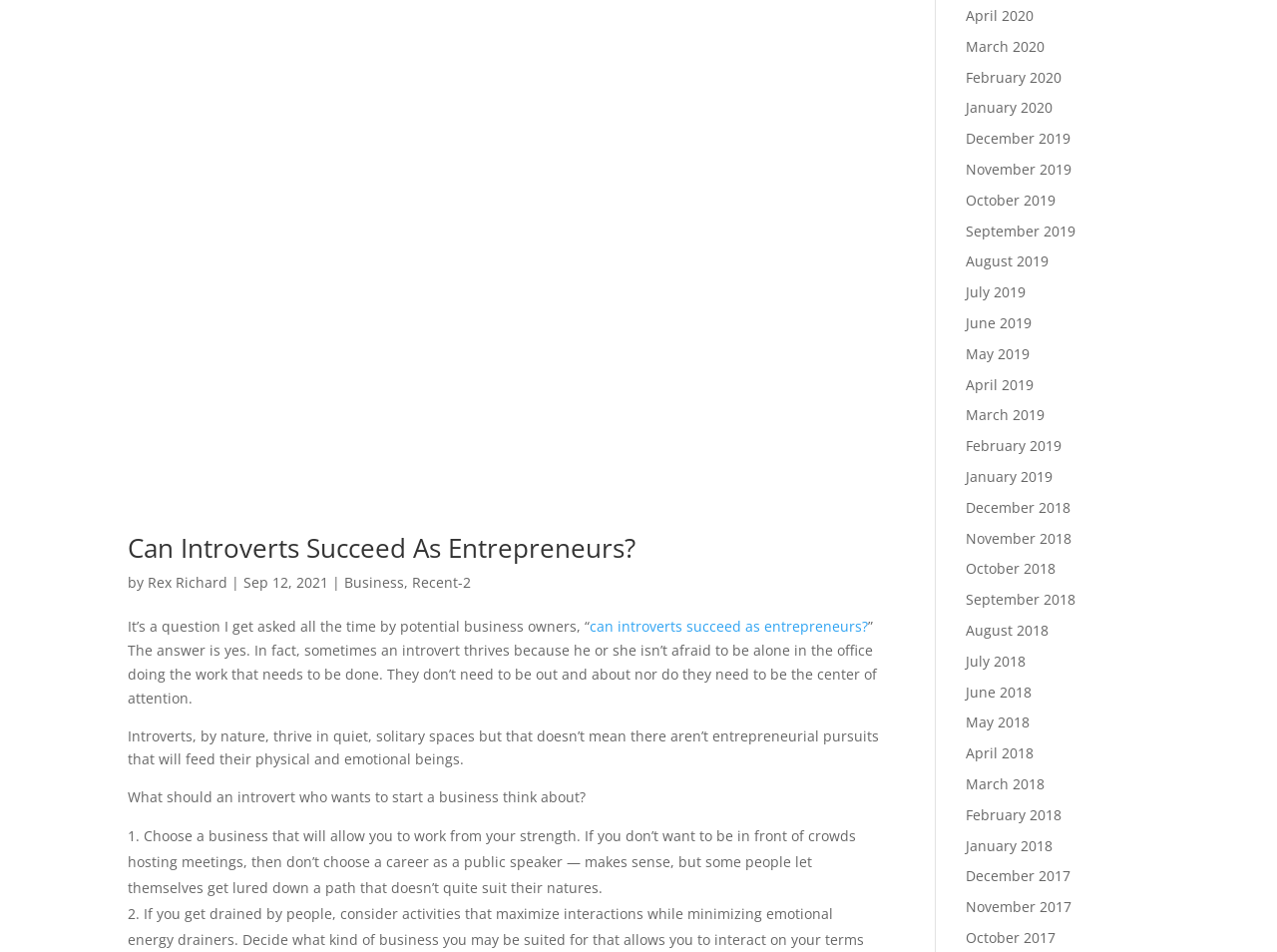Identify the bounding box for the UI element described as: "Can Introverts Succeed As Entrepreneurs?". Ensure the coordinates are four float numbers between 0 and 1, formatted as [left, top, right, bottom].

[0.1, 0.556, 0.498, 0.594]